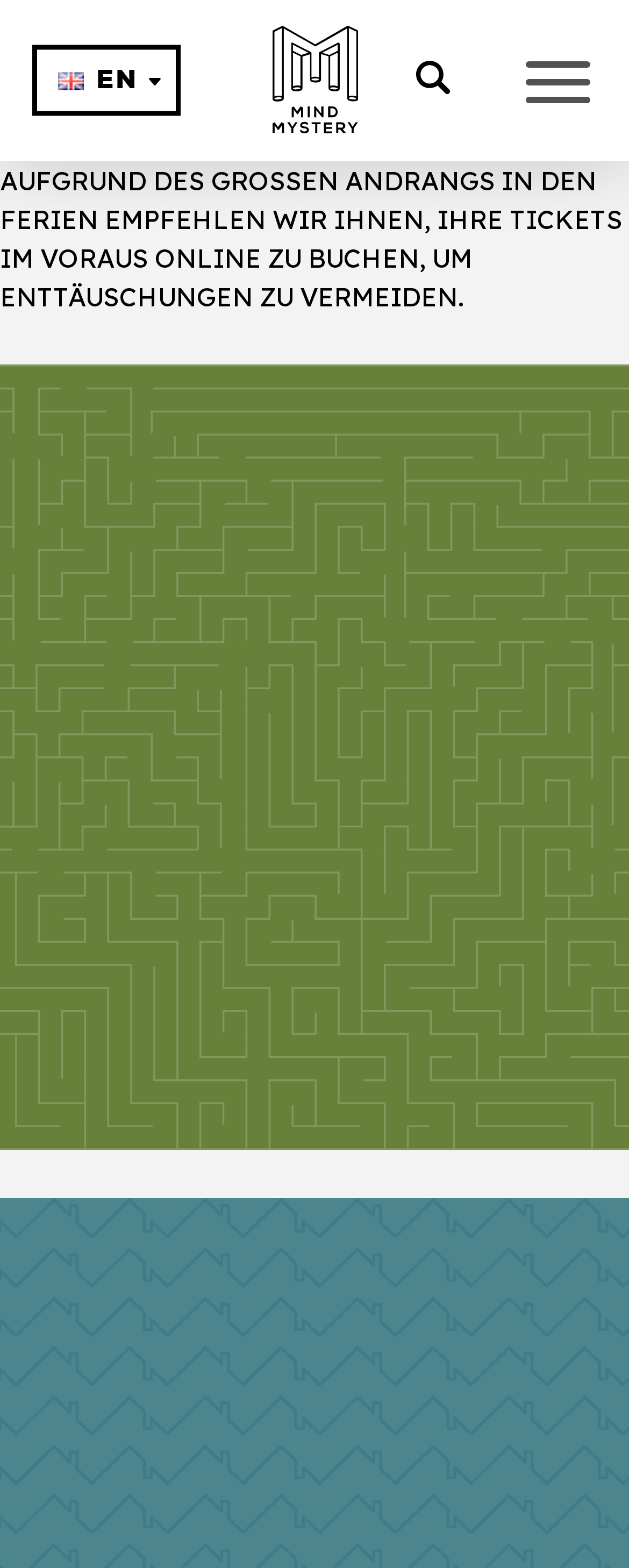What is recommended to avoid disappointment during holidays?
Based on the screenshot, provide your answer in one word or phrase.

Book tickets online in advance